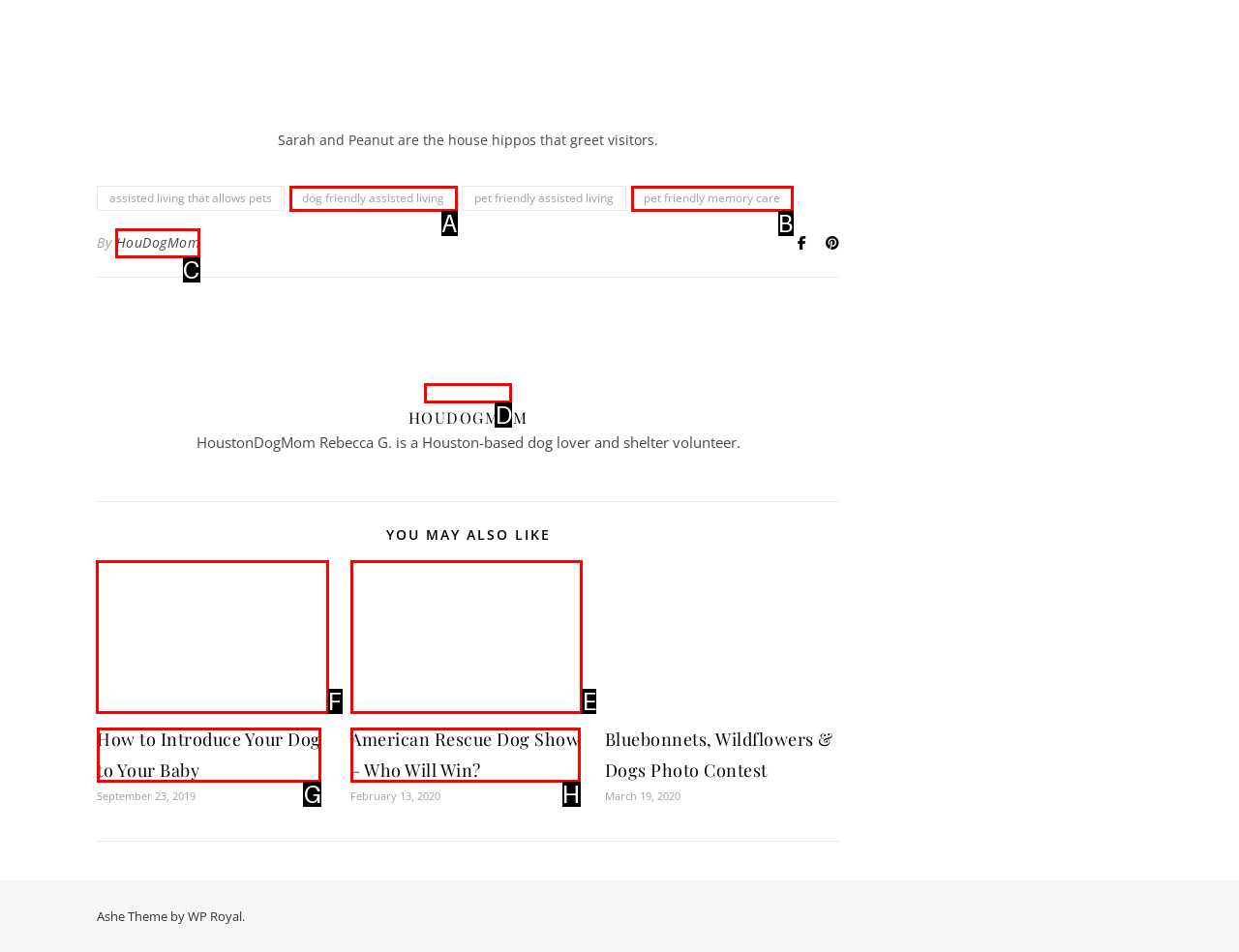Identify which HTML element should be clicked to fulfill this instruction: view the article about introducing dog and baby Reply with the correct option's letter.

F